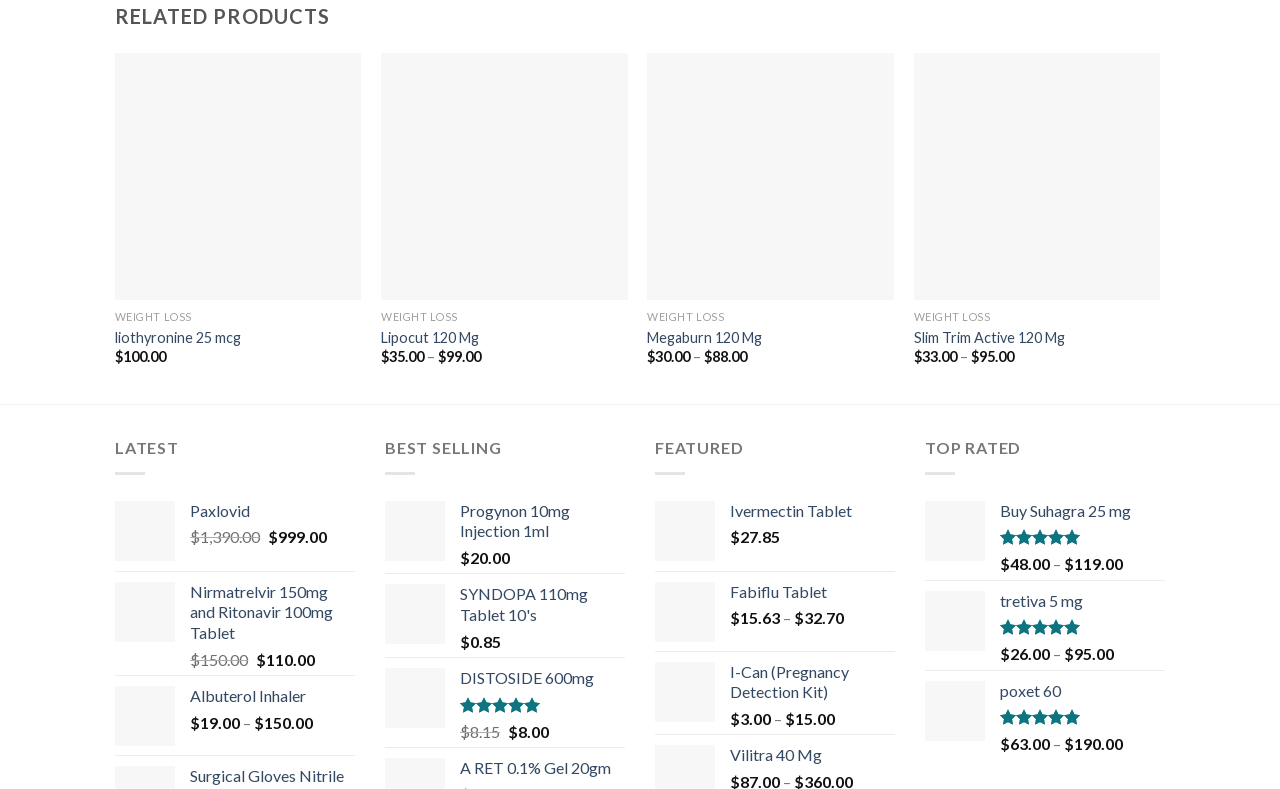Given the element description: "Quick View", predict the bounding box coordinates of this UI element. The coordinates must be four float numbers between 0 and 1, given as [left, top, right, bottom].

[0.714, 0.382, 0.906, 0.425]